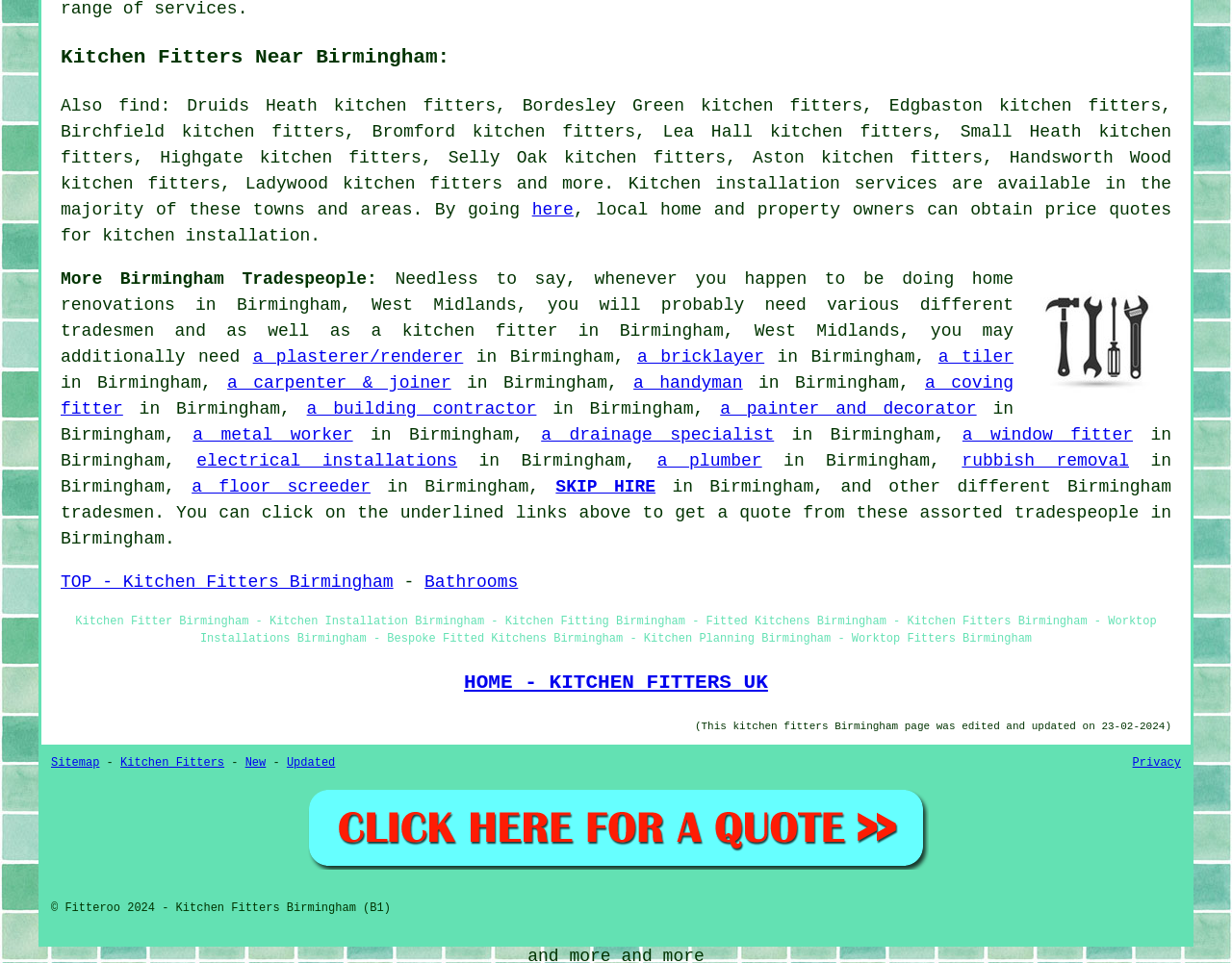Give a succinct answer to this question in a single word or phrase: 
What other tradespeople may be needed for home renovations in Birmingham?

Plasterer, bricklayer, tiler, etc.